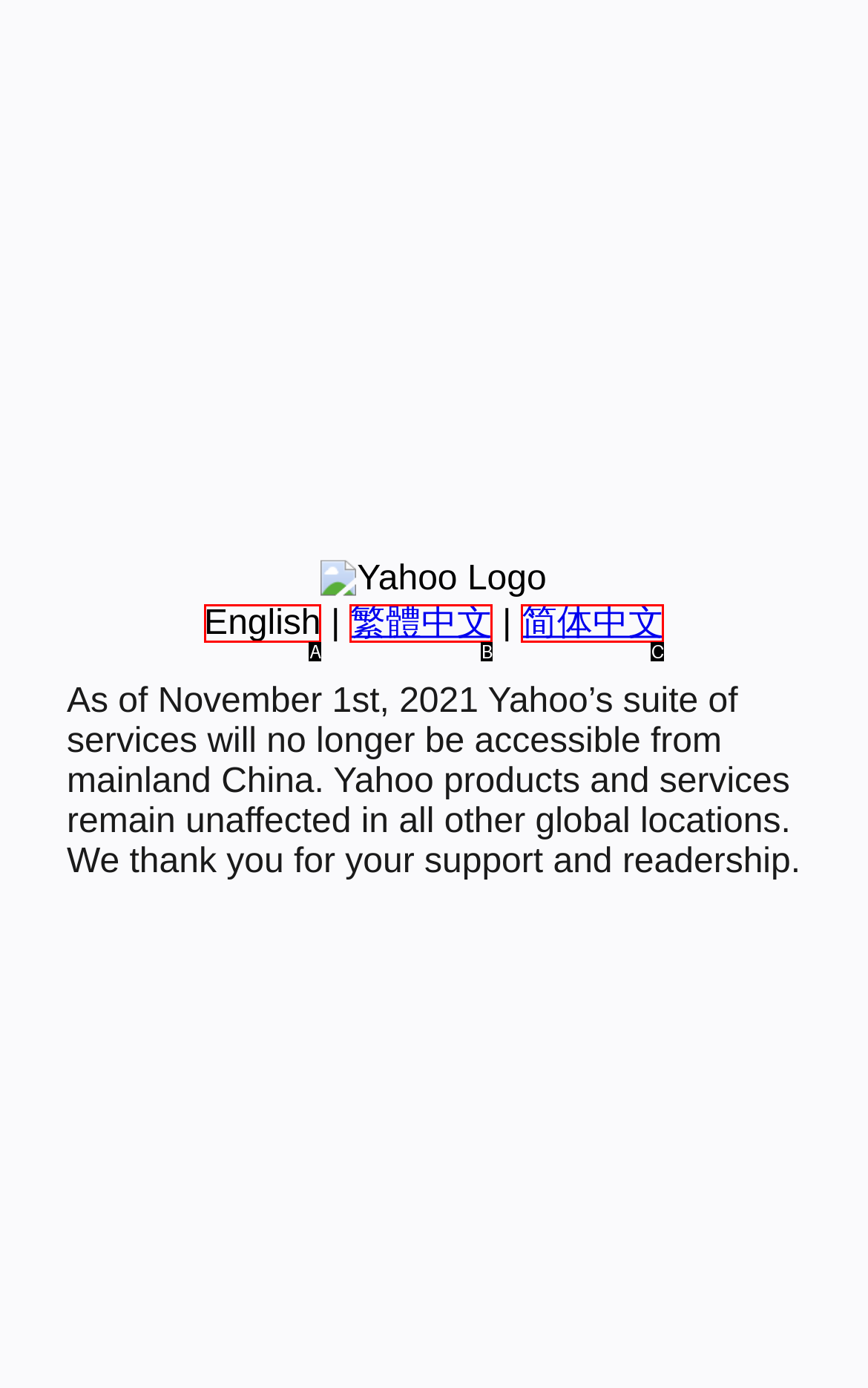Select the option that aligns with the description: 繁體中文
Respond with the letter of the correct choice from the given options.

B